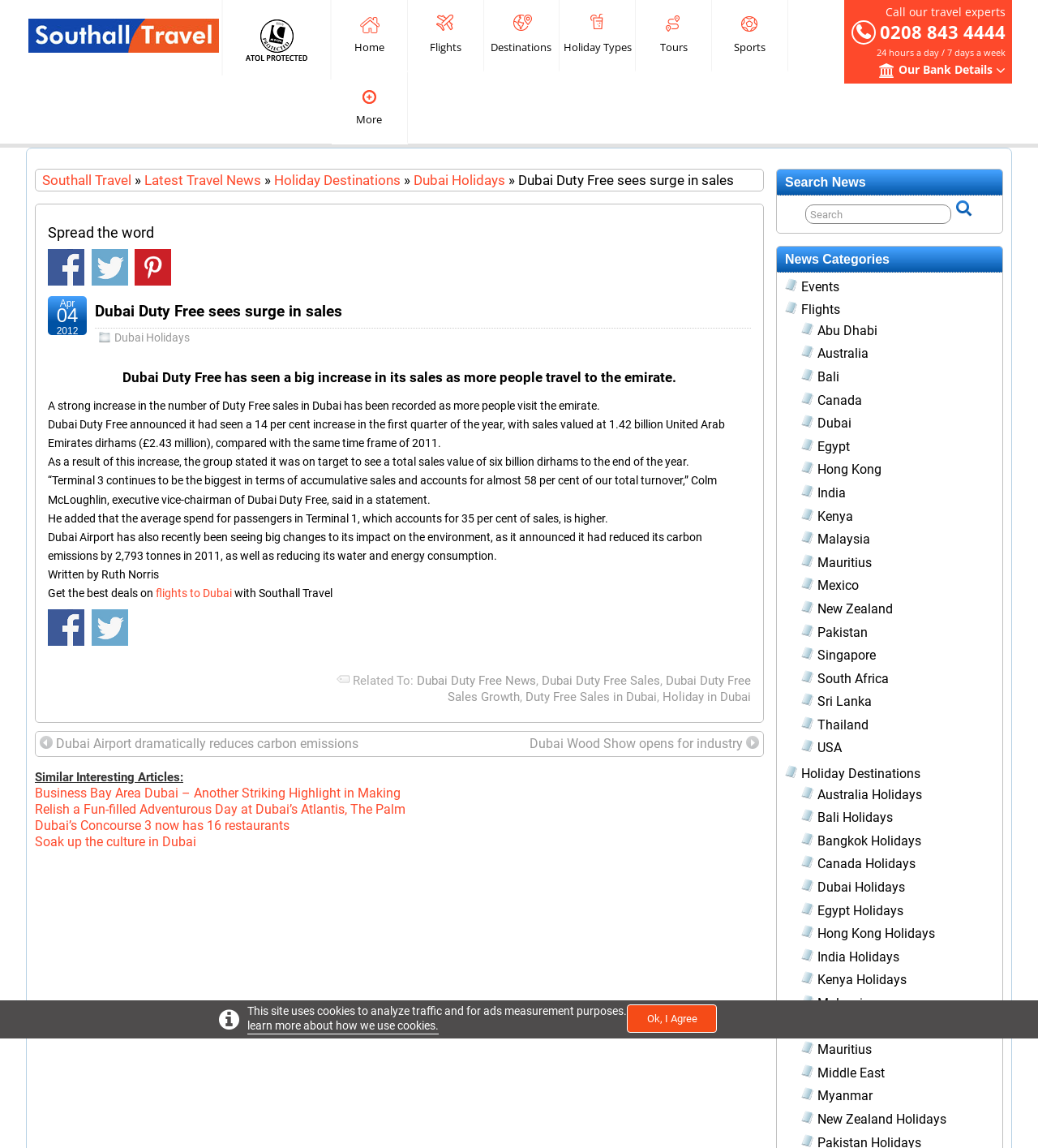What is the value of Dubai Duty Free sales in the first quarter of the year?
Please utilize the information in the image to give a detailed response to the question.

The value of Dubai Duty Free sales in the first quarter of the year can be found in the article content, where it says 'Dubai Duty Free announced it had seen a 14 per cent increase in the first quarter of the year, with sales valued at 1.42 billion United Arab Emirates dirhams...'.